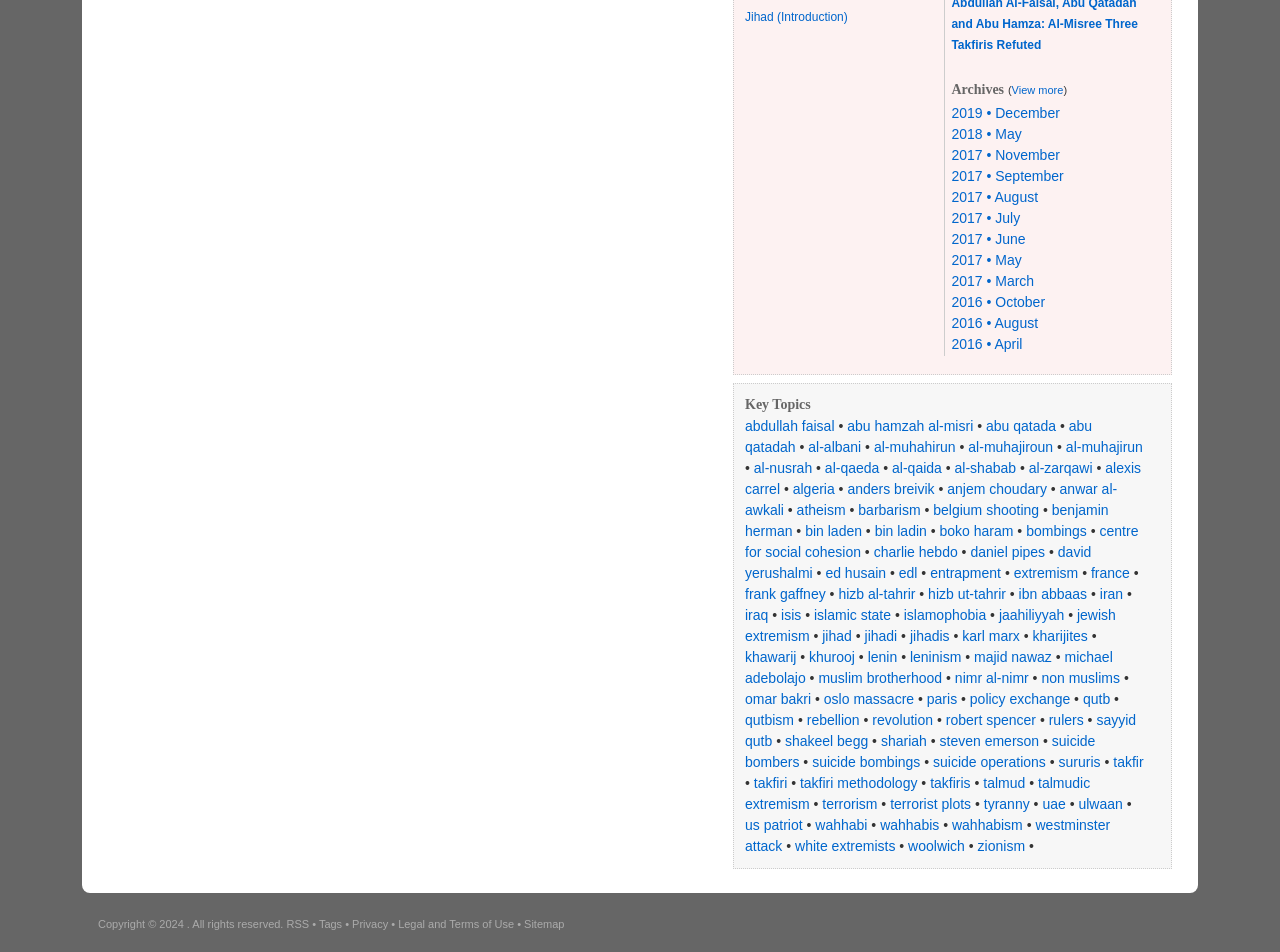Using the provided element description: "Legal and Terms of Use", determine the bounding box coordinates of the corresponding UI element in the screenshot.

[0.311, 0.964, 0.402, 0.977]